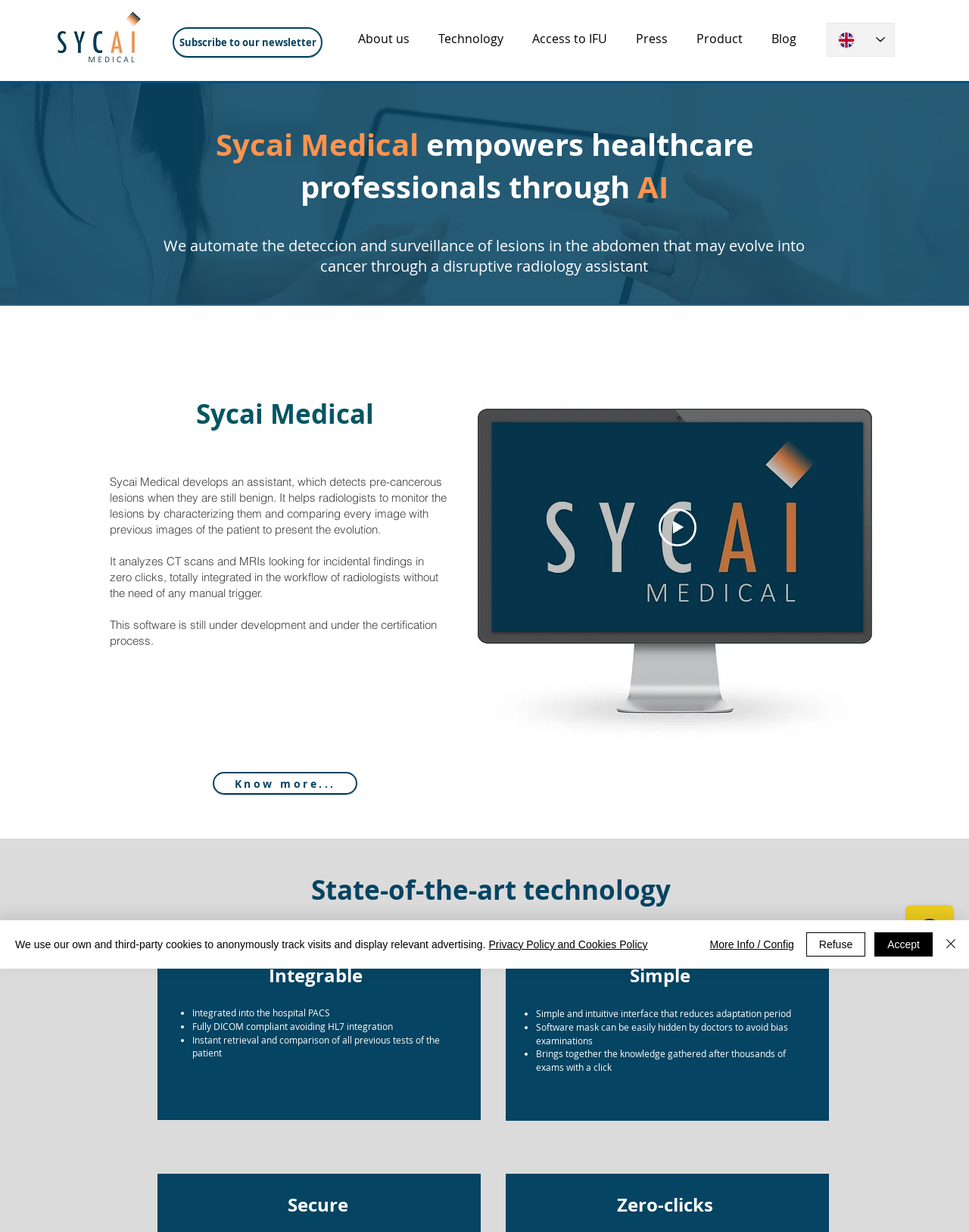What is the benefit of the software's interface?
Could you give a comprehensive explanation in response to this question?

The software has a simple and intuitive interface that reduces the adaptation period, making it easier for doctors to use, and also allows them to easily hide the software mask to avoid bias examinations.